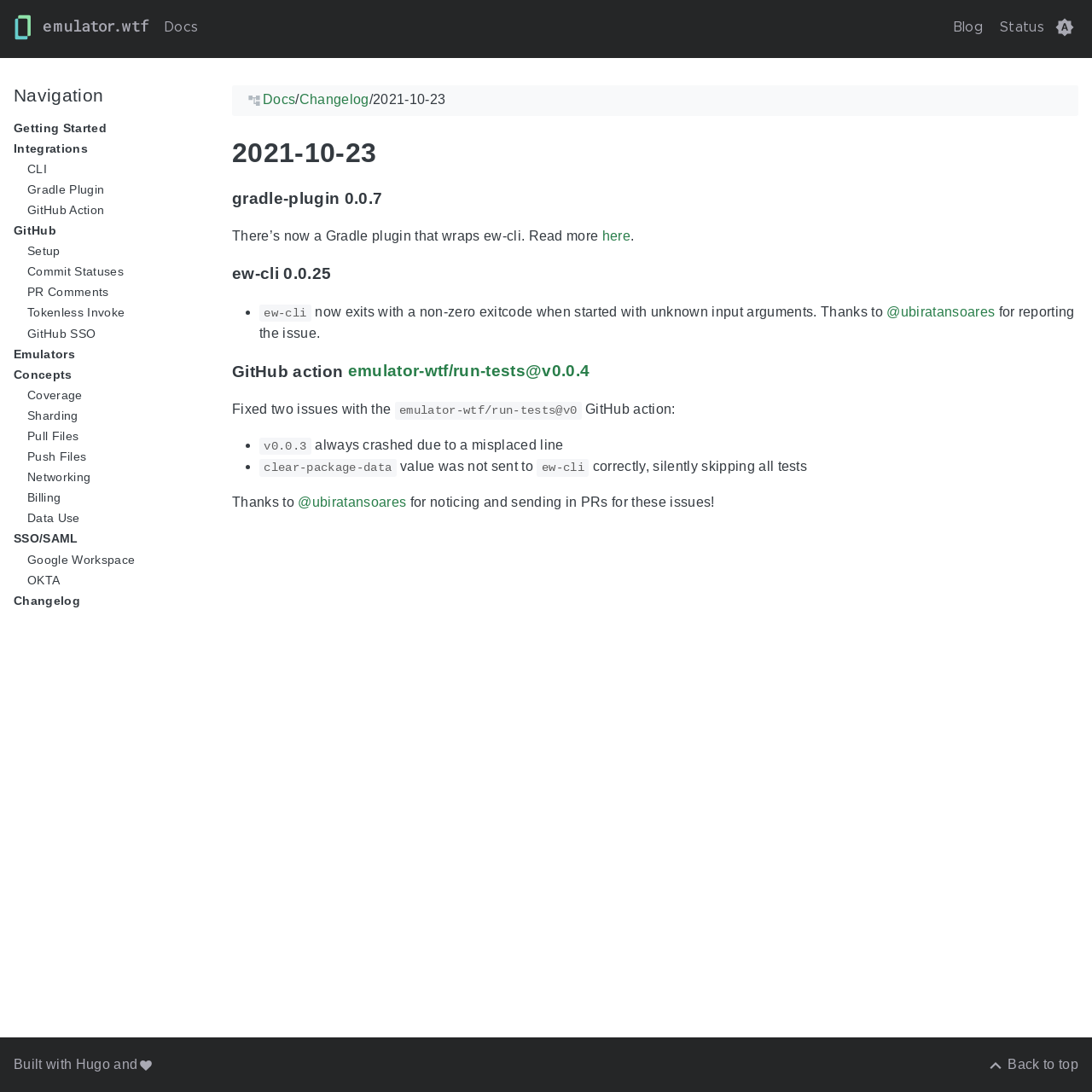Could you specify the bounding box coordinates for the clickable section to complete the following instruction: "Toggle Dark/Light/Auto mode"?

[0.962, 0.012, 0.988, 0.038]